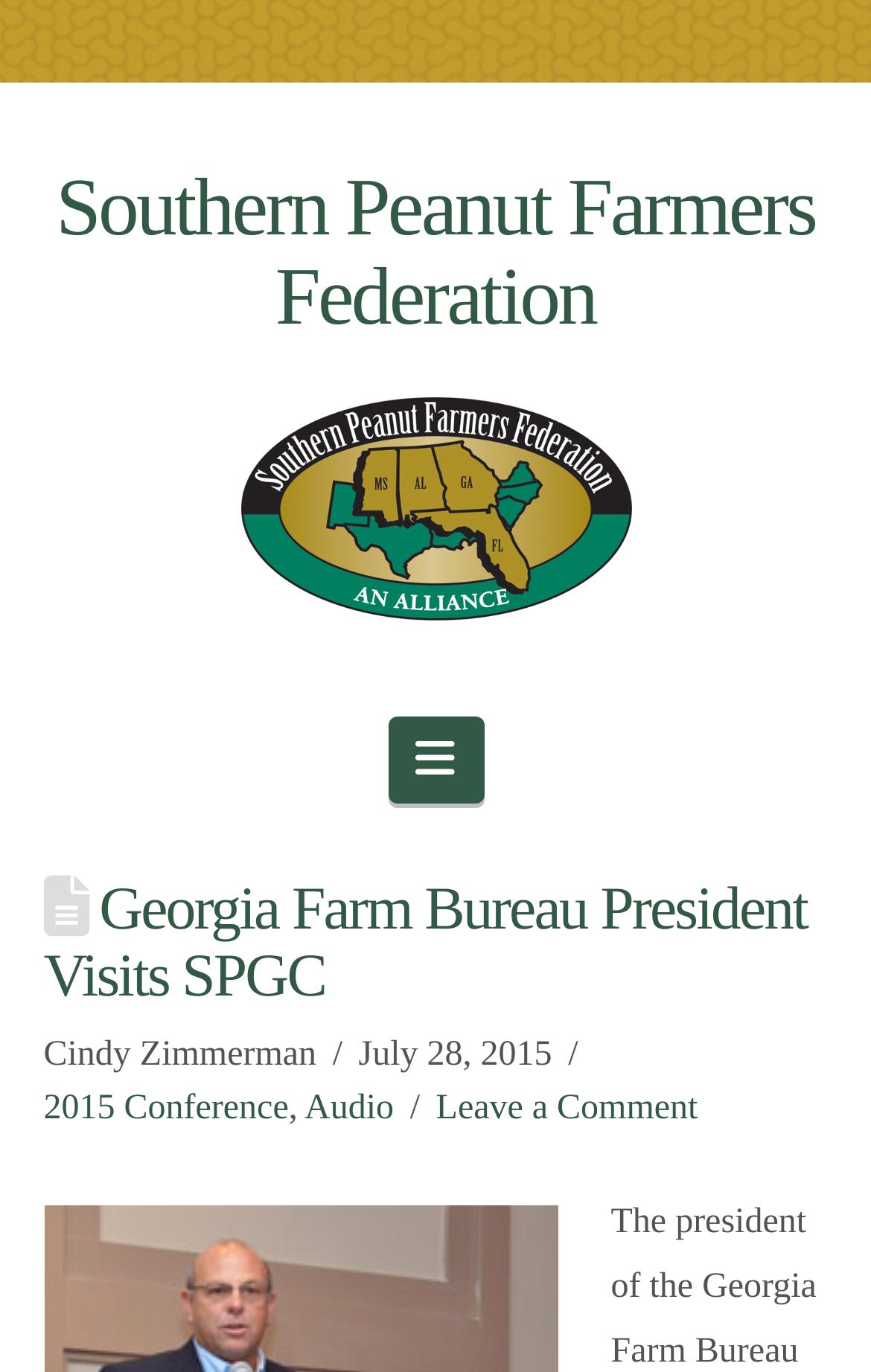What is the topic of the 2015 conference?
We need a detailed and meticulous answer to the question.

I found the answer by looking at the link element with the text '2015 Conference' which is located near the link element with the text 'Southern Peanut Growers'. This suggests that the 2015 conference is related to Southern Peanut Growers.